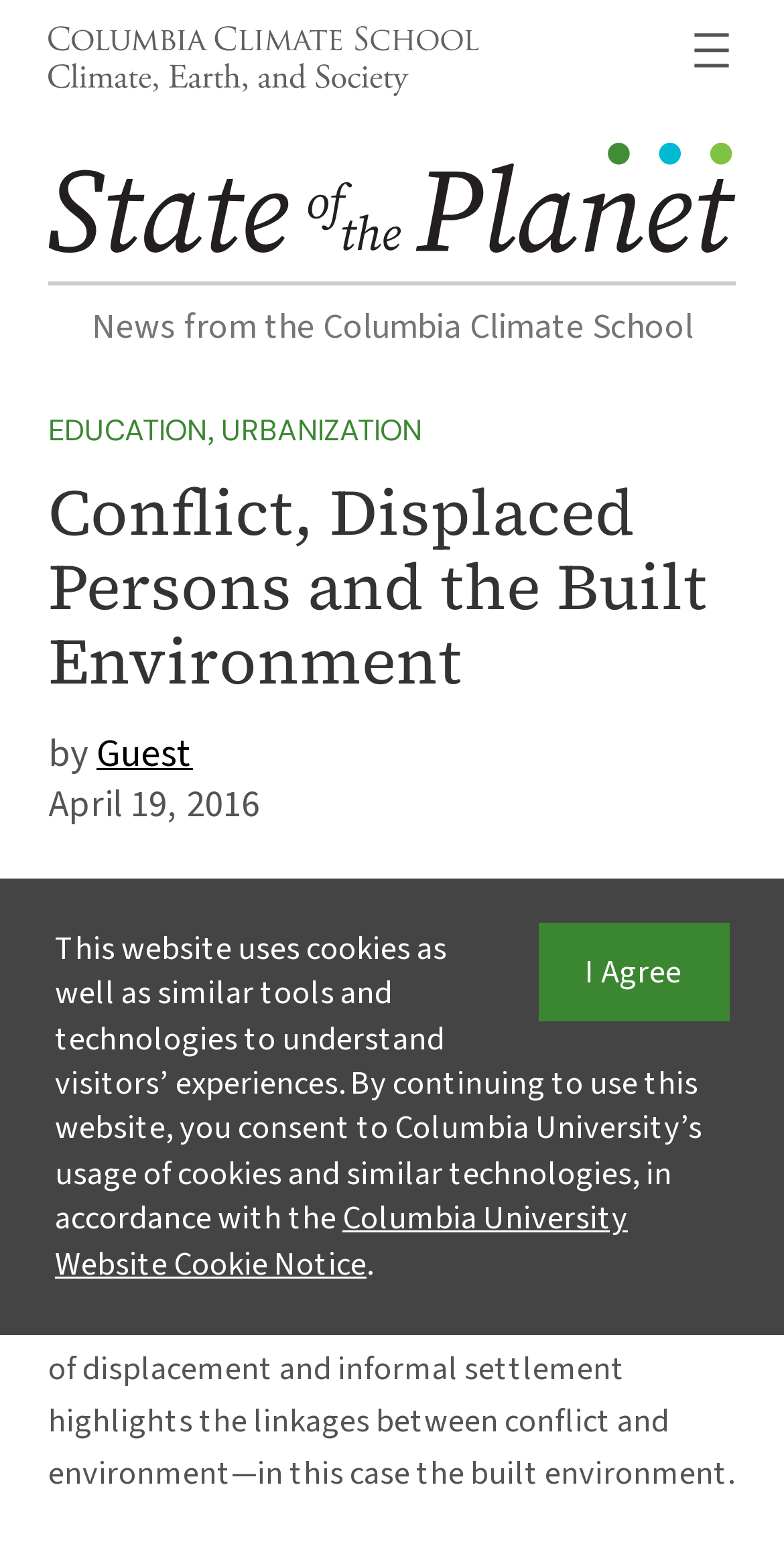Determine the bounding box coordinates of the clickable region to execute the instruction: "Explore the topic of URBANIZATION". The coordinates should be four float numbers between 0 and 1, denoted as [left, top, right, bottom].

[0.282, 0.266, 0.538, 0.291]